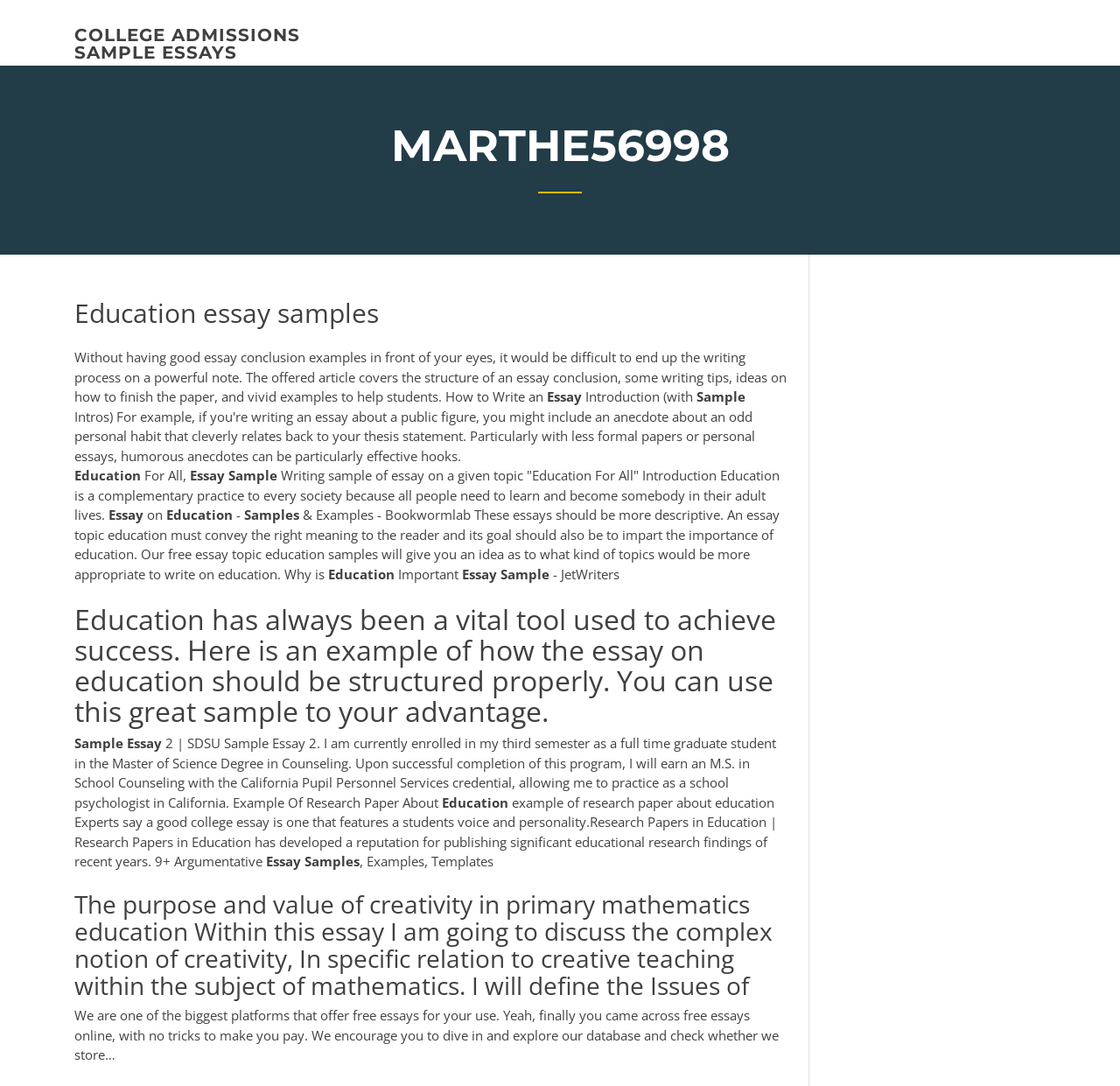Provide your answer in a single word or phrase: 
What is the main topic of the webpage?

Education essay samples